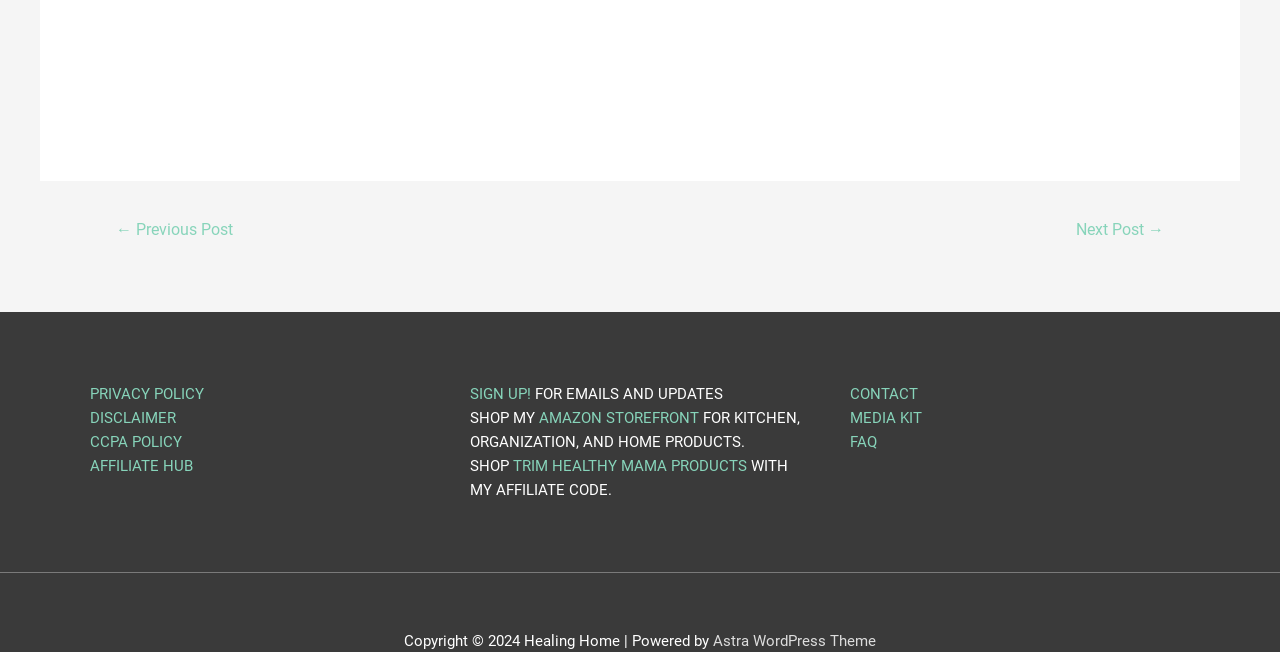From the details in the image, provide a thorough response to the question: What is the navigation section title?

I found the navigation section title by looking at the StaticText element with ID 181, which has the text 'Post navigation' and is a child of the navigation element with ID 146.